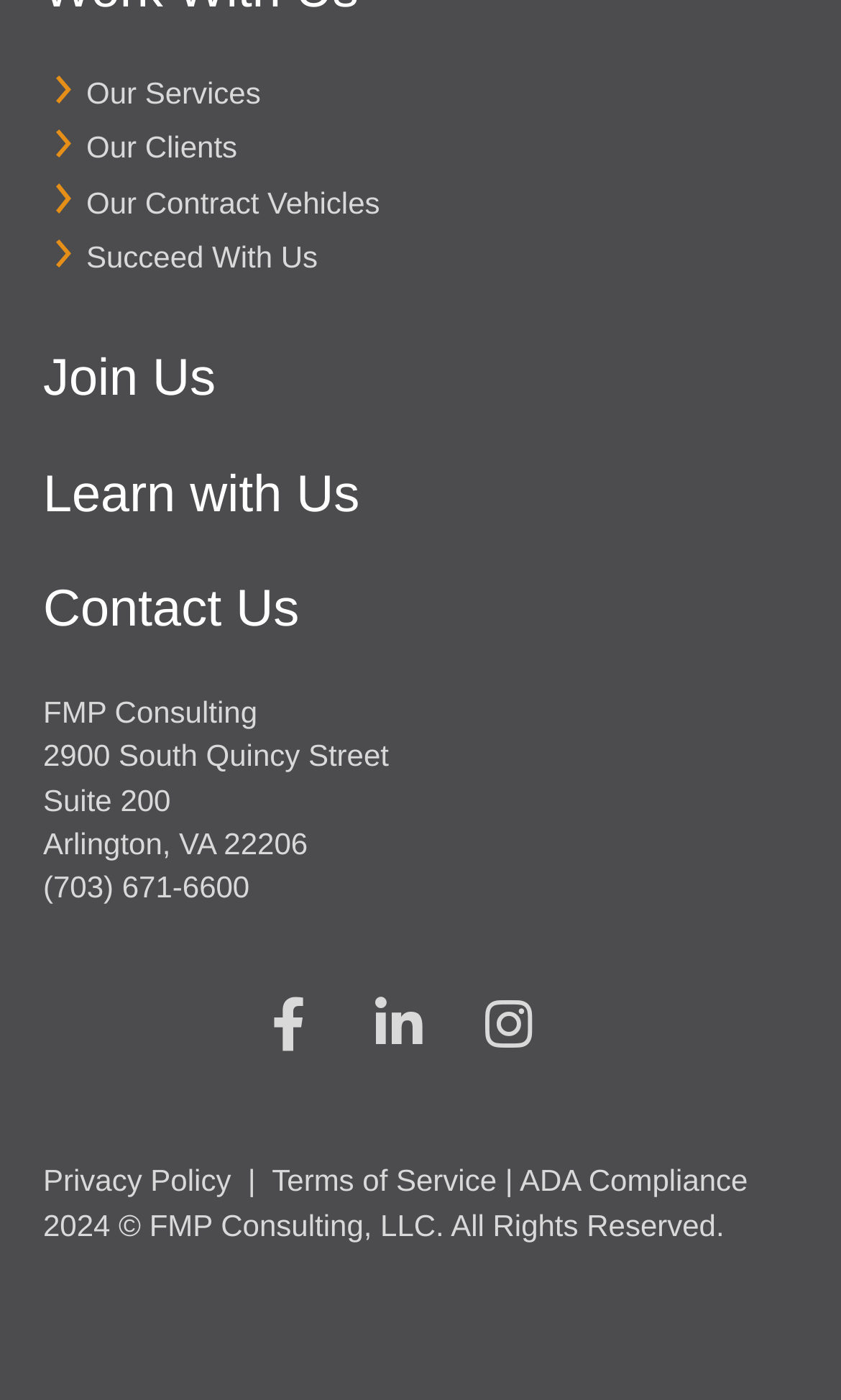What is the address of the company?
Please provide a single word or phrase in response based on the screenshot.

2900 South Quincy Street, Suite 200, Arlington, VA 22206